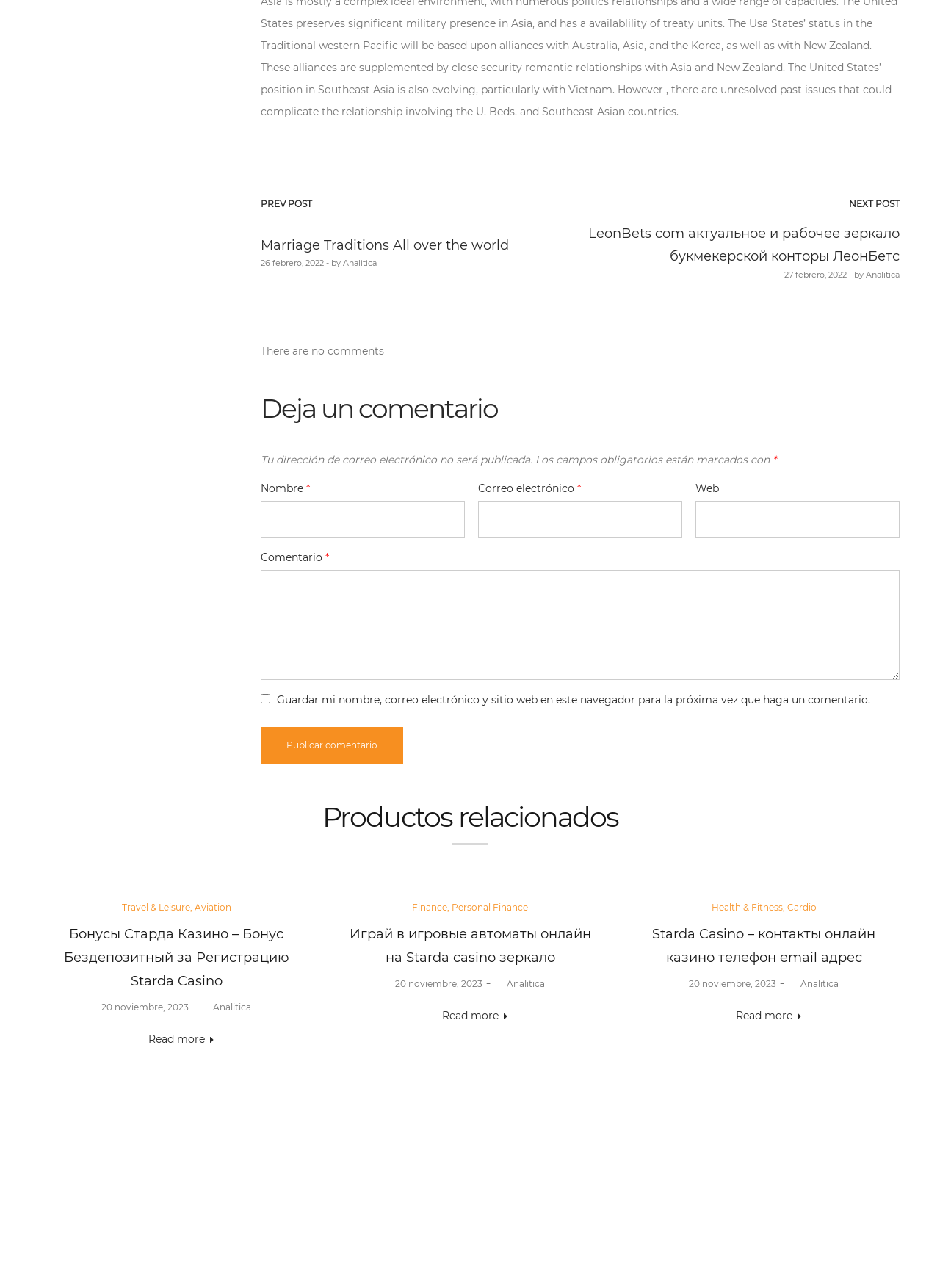Determine the bounding box coordinates of the section to be clicked to follow the instruction: "Click the 'PREV POST' link". The coordinates should be given as four float numbers between 0 and 1, formatted as [left, top, right, bottom].

[0.277, 0.153, 0.617, 0.219]